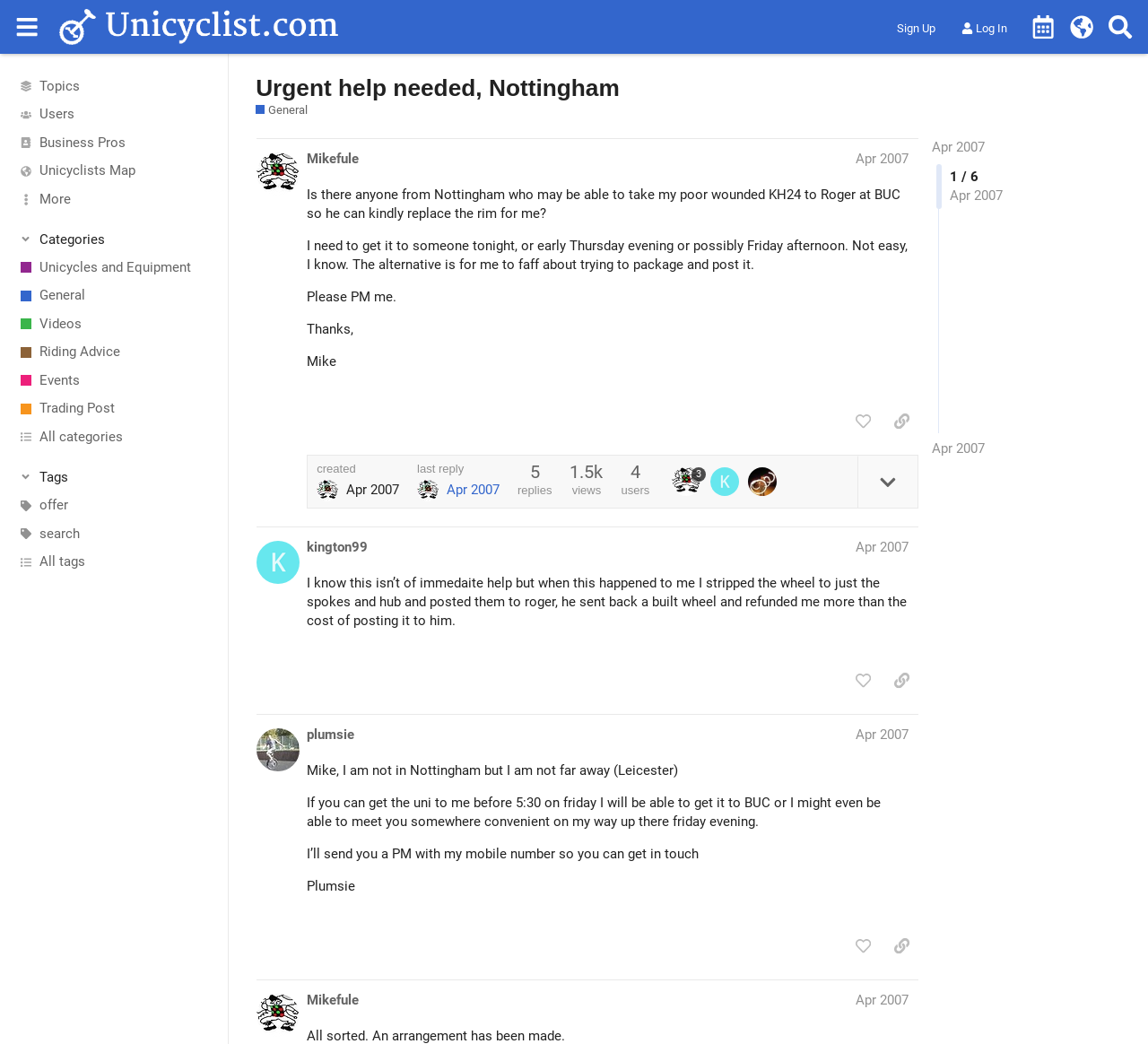Determine the bounding box coordinates for the UI element described. Format the coordinates as (top-left x, top-left y, bottom-right x, bottom-right y) and ensure all values are between 0 and 1. Element description: last reply Apr 2007

[0.363, 0.444, 0.435, 0.481]